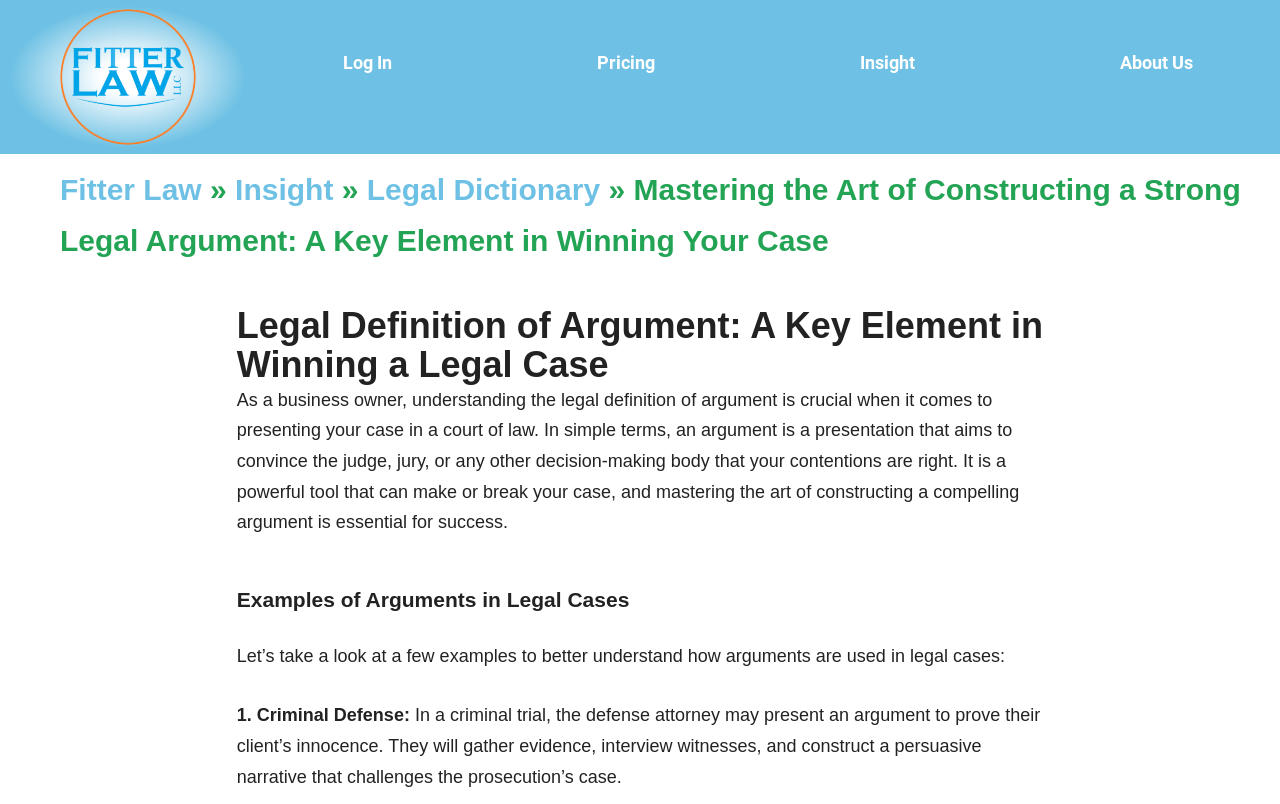Locate the bounding box coordinates of the item that should be clicked to fulfill the instruction: "Click Fitter Law Logo".

[0.0, 0.0, 0.2, 0.191]